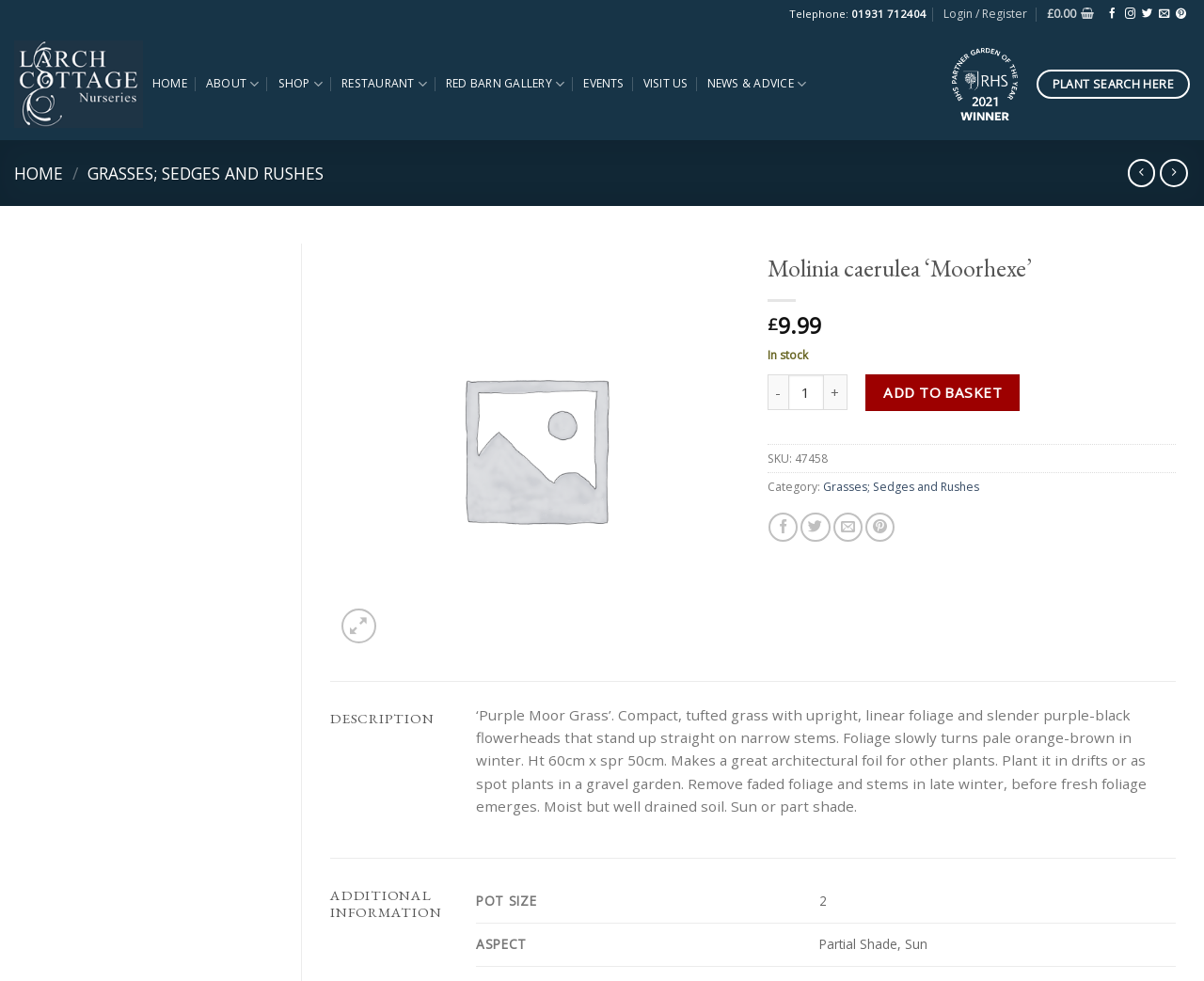Locate the bounding box coordinates of the area to click to fulfill this instruction: "Learn about 'Interesting Firefighting Facts'". The bounding box should be presented as four float numbers between 0 and 1, in the order [left, top, right, bottom].

None